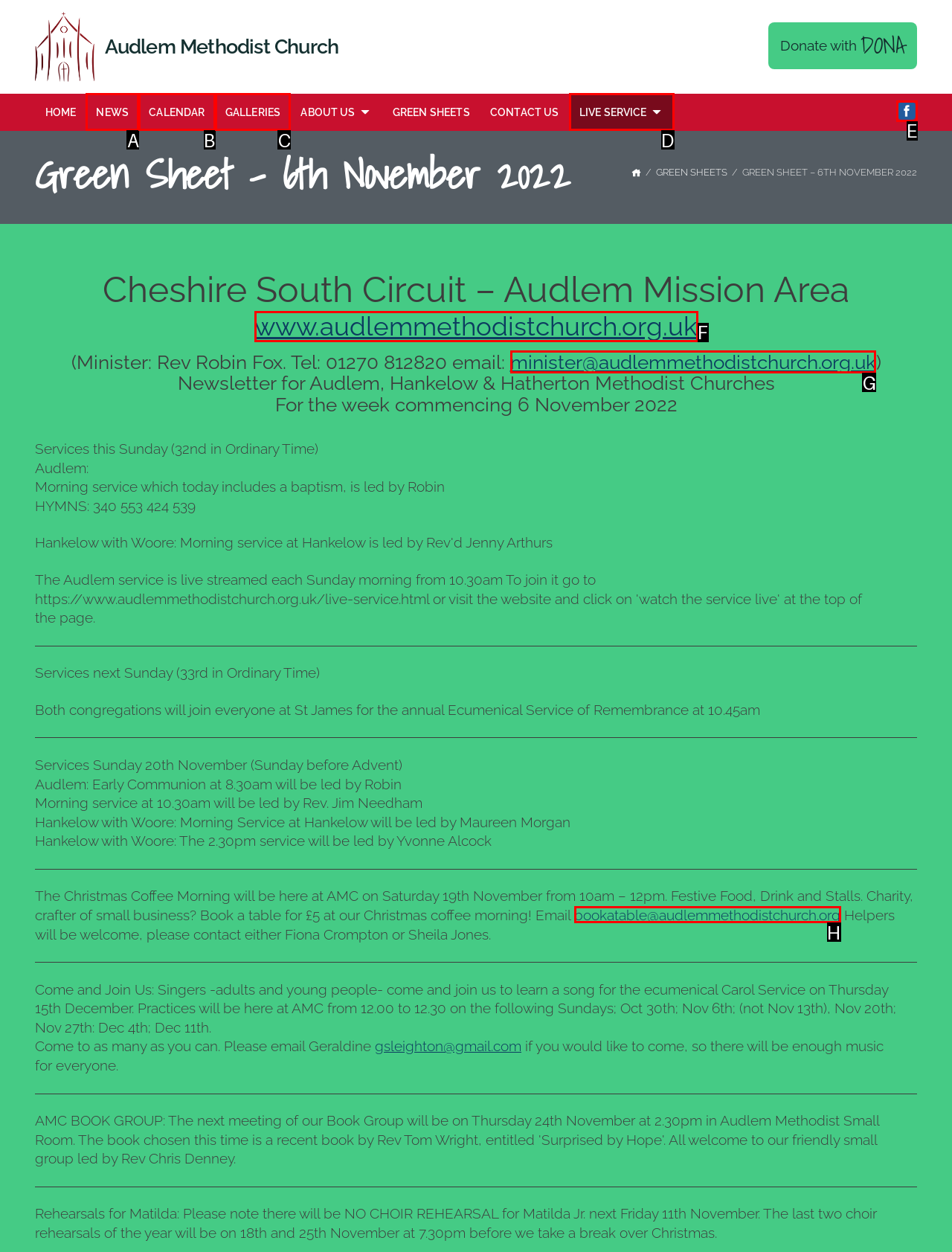Select the correct UI element to complete the task: Email minister
Please provide the letter of the chosen option.

G